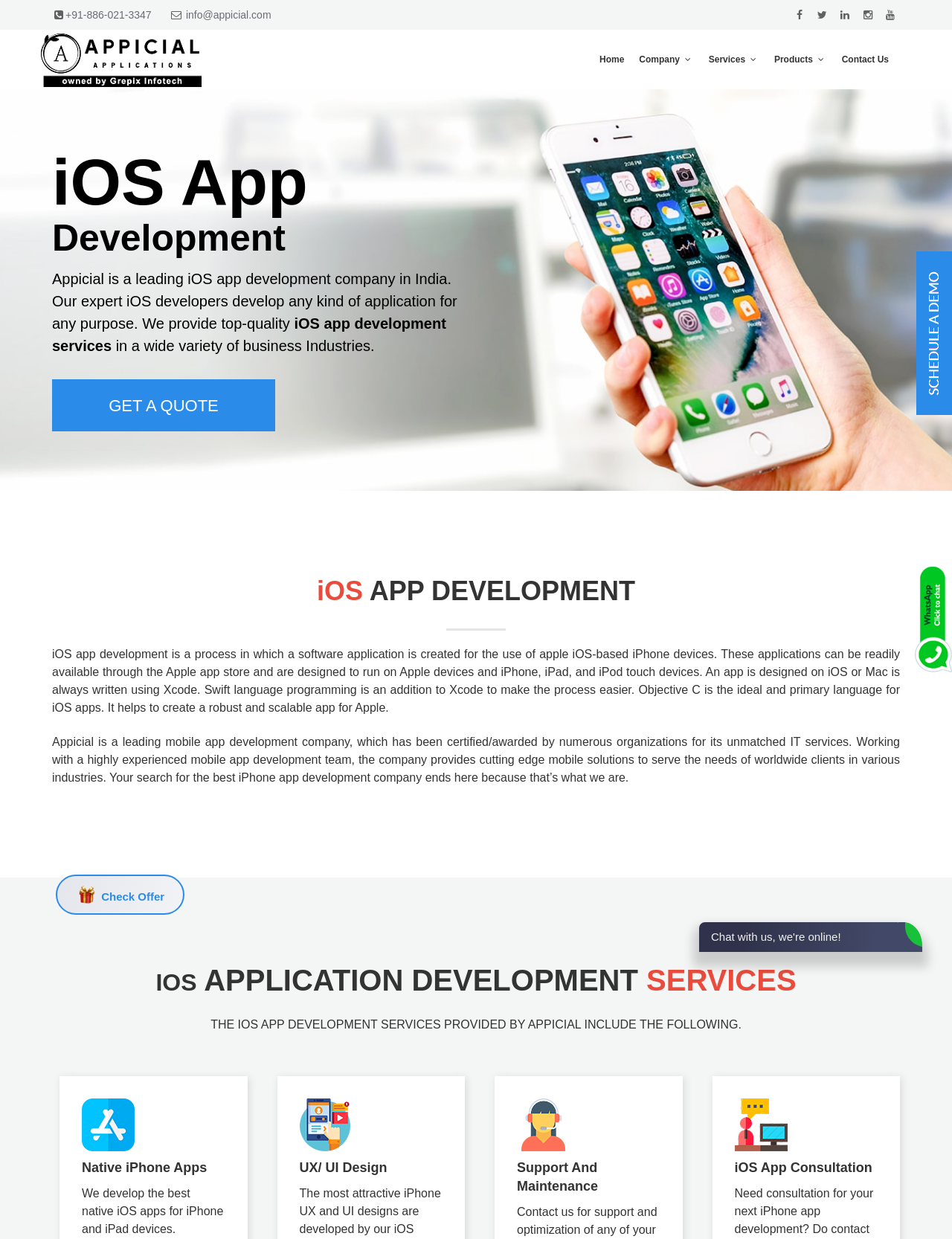Locate the bounding box coordinates of the element's region that should be clicked to carry out the following instruction: "Search for a game". The coordinates need to be four float numbers between 0 and 1, i.e., [left, top, right, bottom].

None